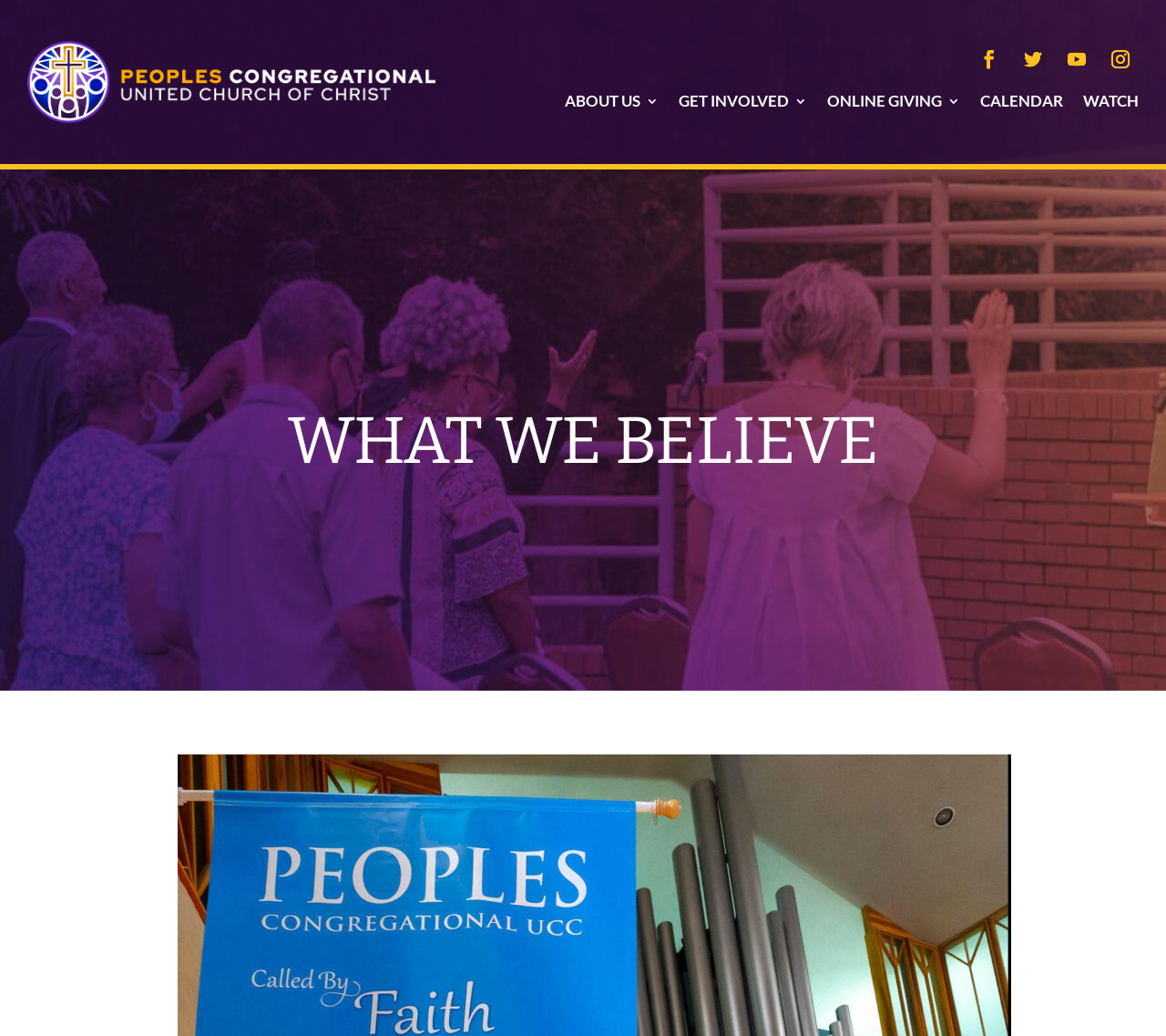Locate the bounding box coordinates of the element that should be clicked to fulfill the instruction: "Click on REVIEWS".

None